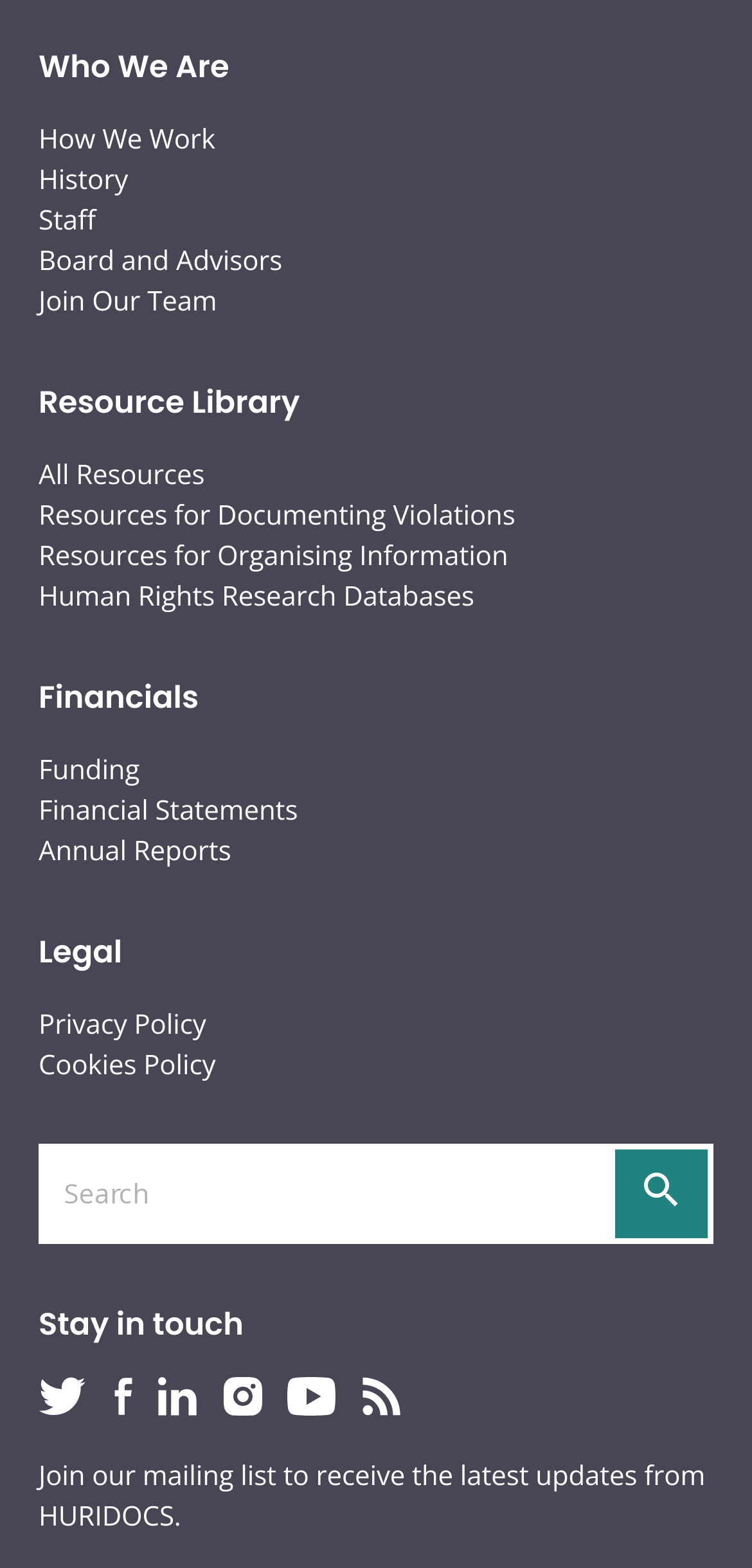Give a succinct answer to this question in a single word or phrase: 
What type of information is available under Financials?

Funding, Financial Statements, Annual Reports